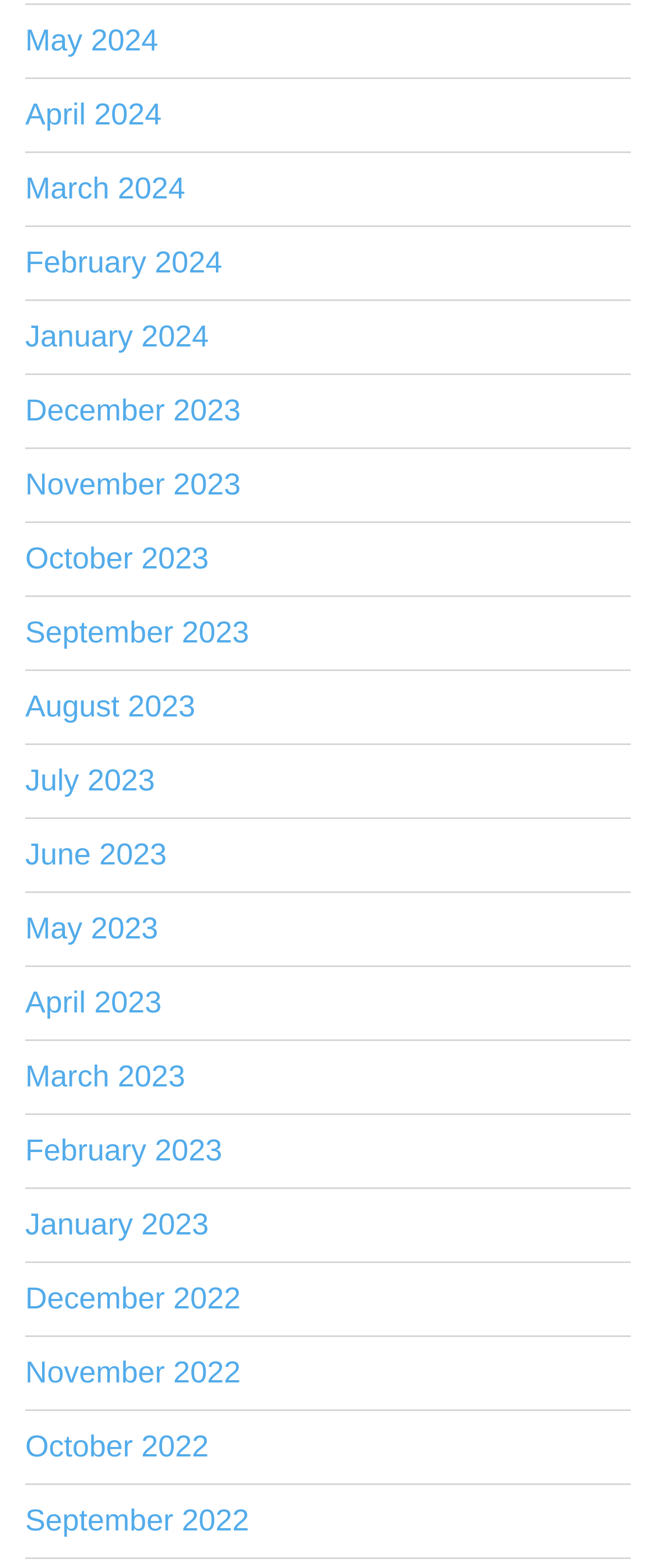Provide a one-word or short-phrase response to the question:
What is the earliest month available?

December 2022